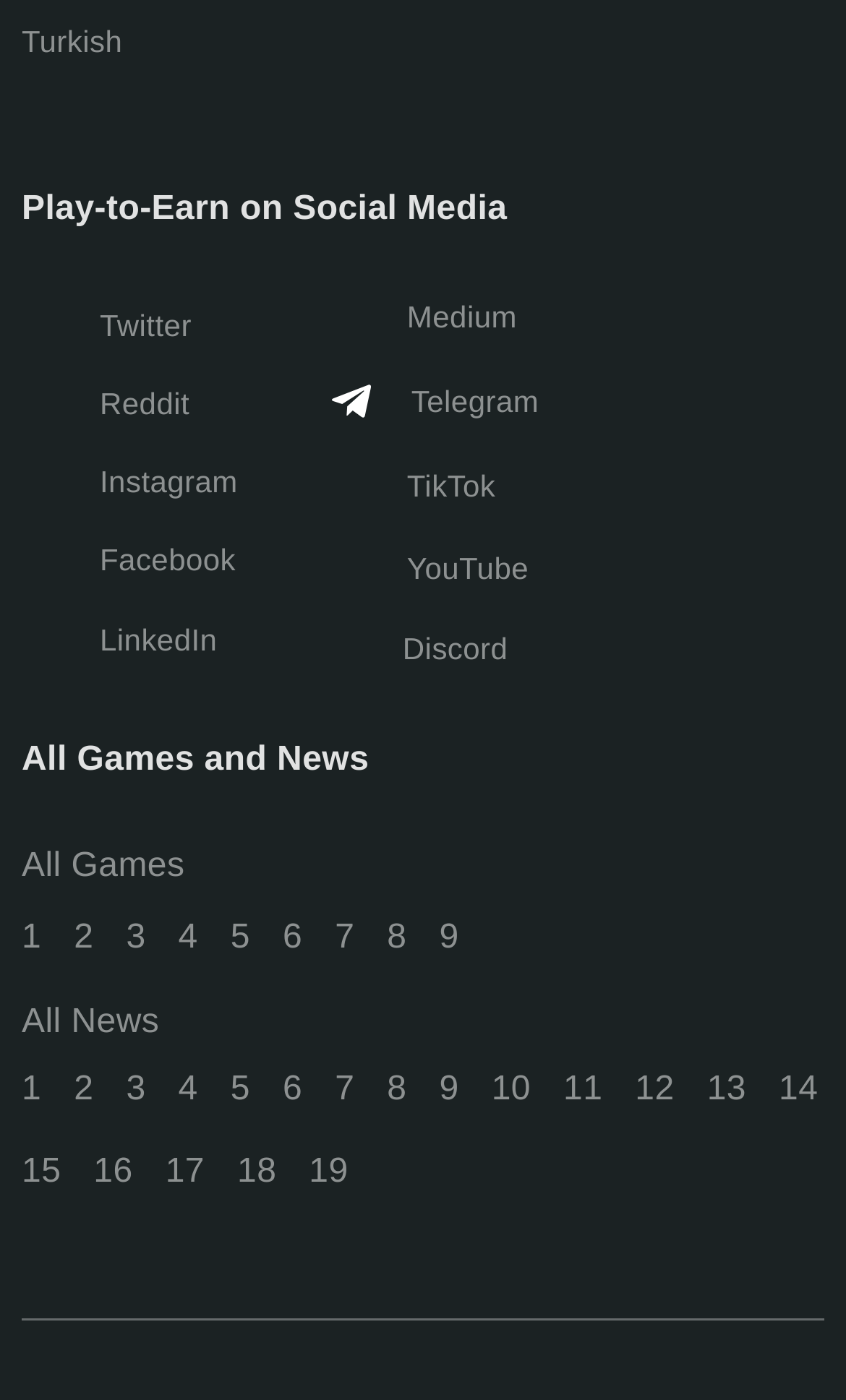Please indicate the bounding box coordinates of the element's region to be clicked to achieve the instruction: "Go to page 10". Provide the coordinates as four float numbers between 0 and 1, i.e., [left, top, right, bottom].

[0.581, 0.762, 0.627, 0.798]